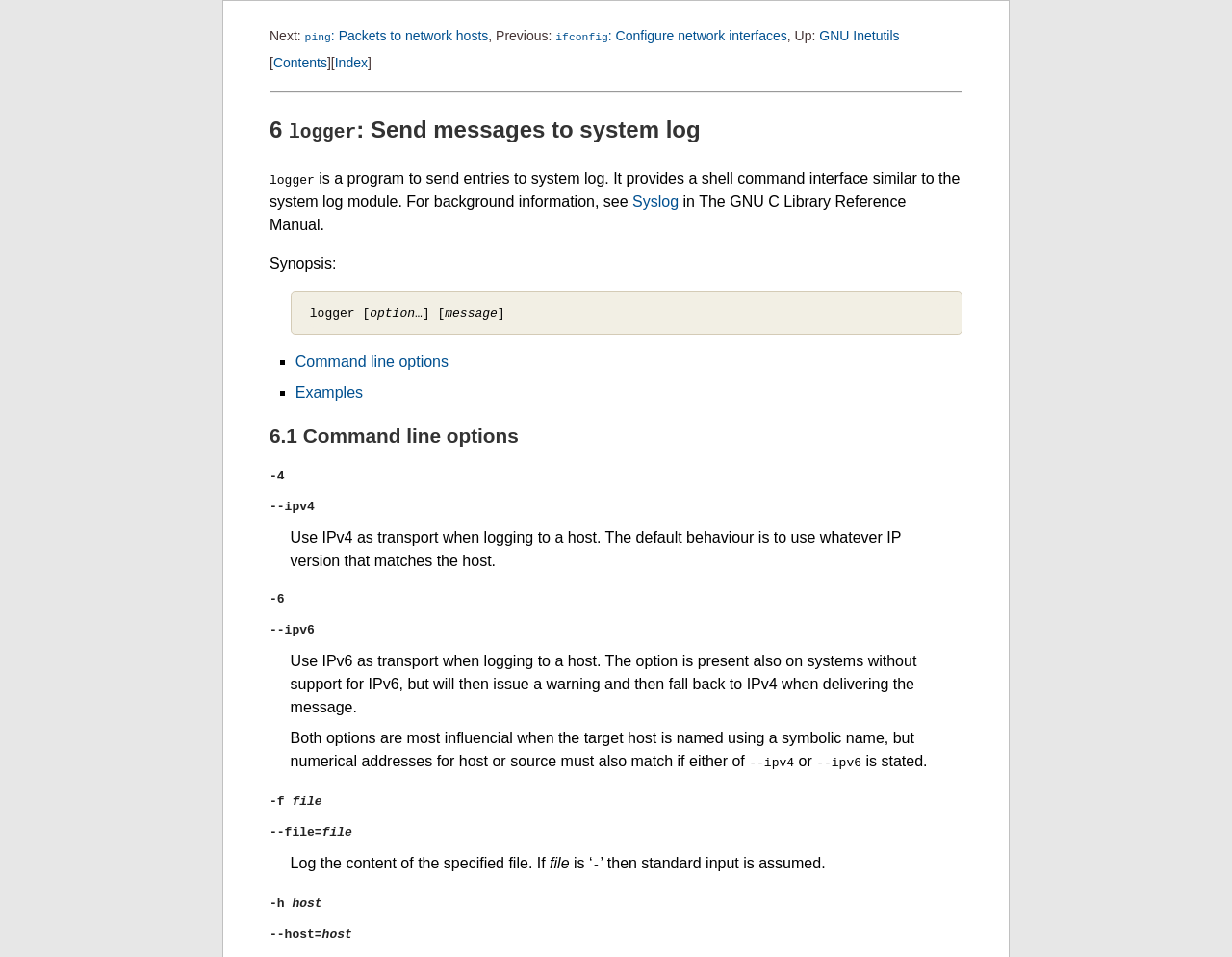Please provide a detailed answer to the question below by examining the image:
What is the purpose of the --host option?

The --host option is used to specify the host to log to, as stated in the webpage. This option allows the user to specify the host that the logger program should send the log messages to.